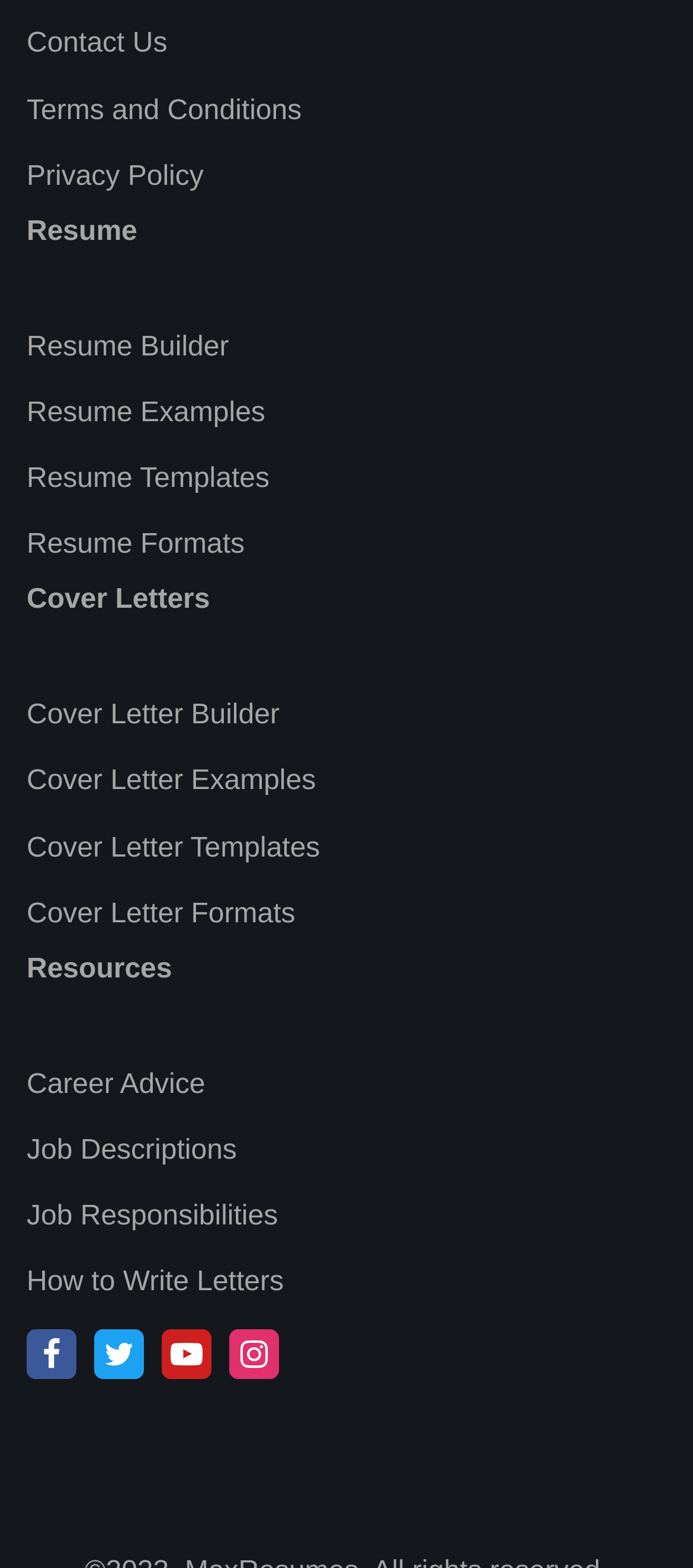Please identify the coordinates of the bounding box for the clickable region that will accomplish this instruction: "Go to Resume Builder".

[0.038, 0.212, 0.33, 0.231]